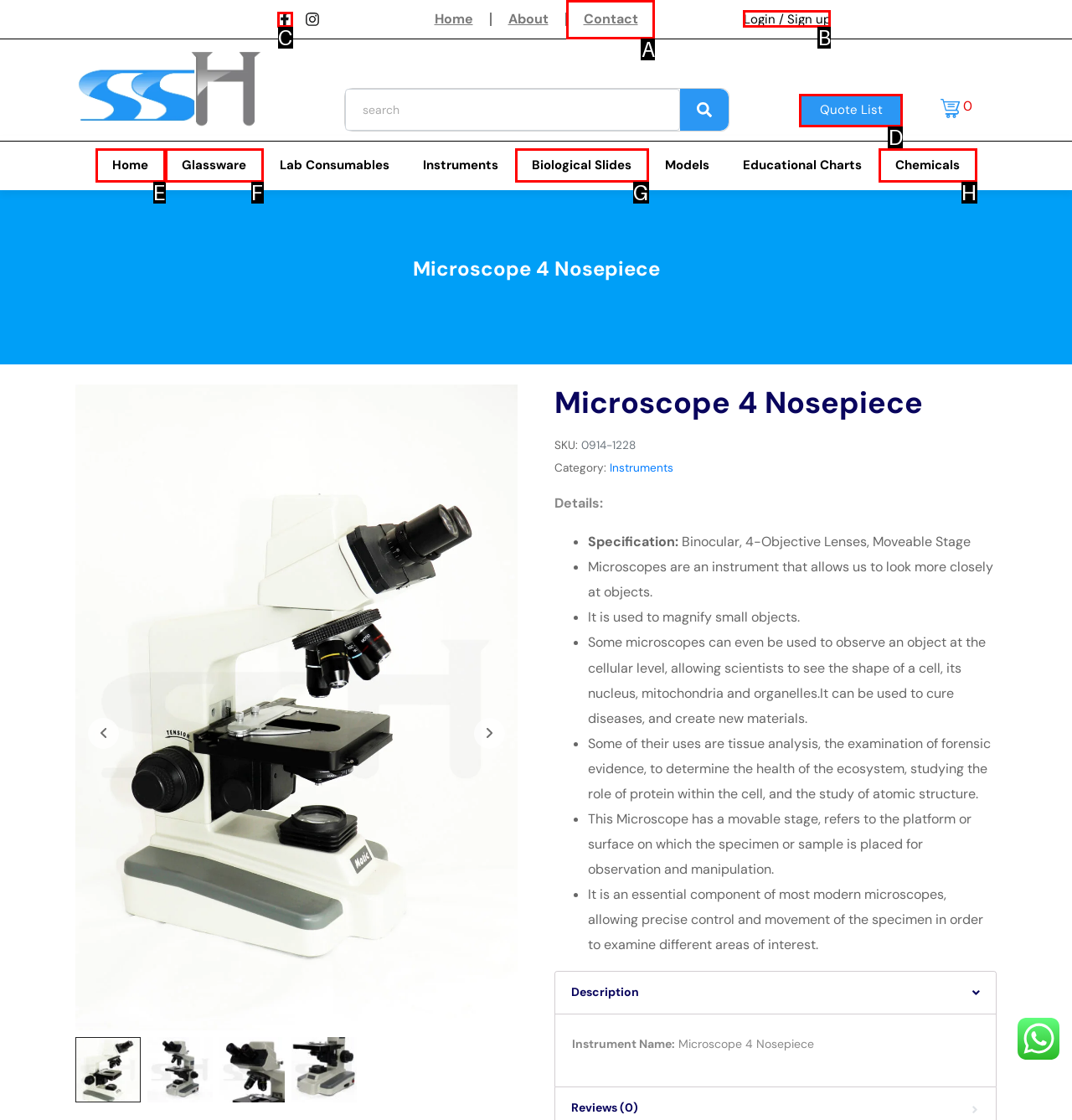Identify the correct option to click in order to complete this task: View Quote List
Answer with the letter of the chosen option directly.

D